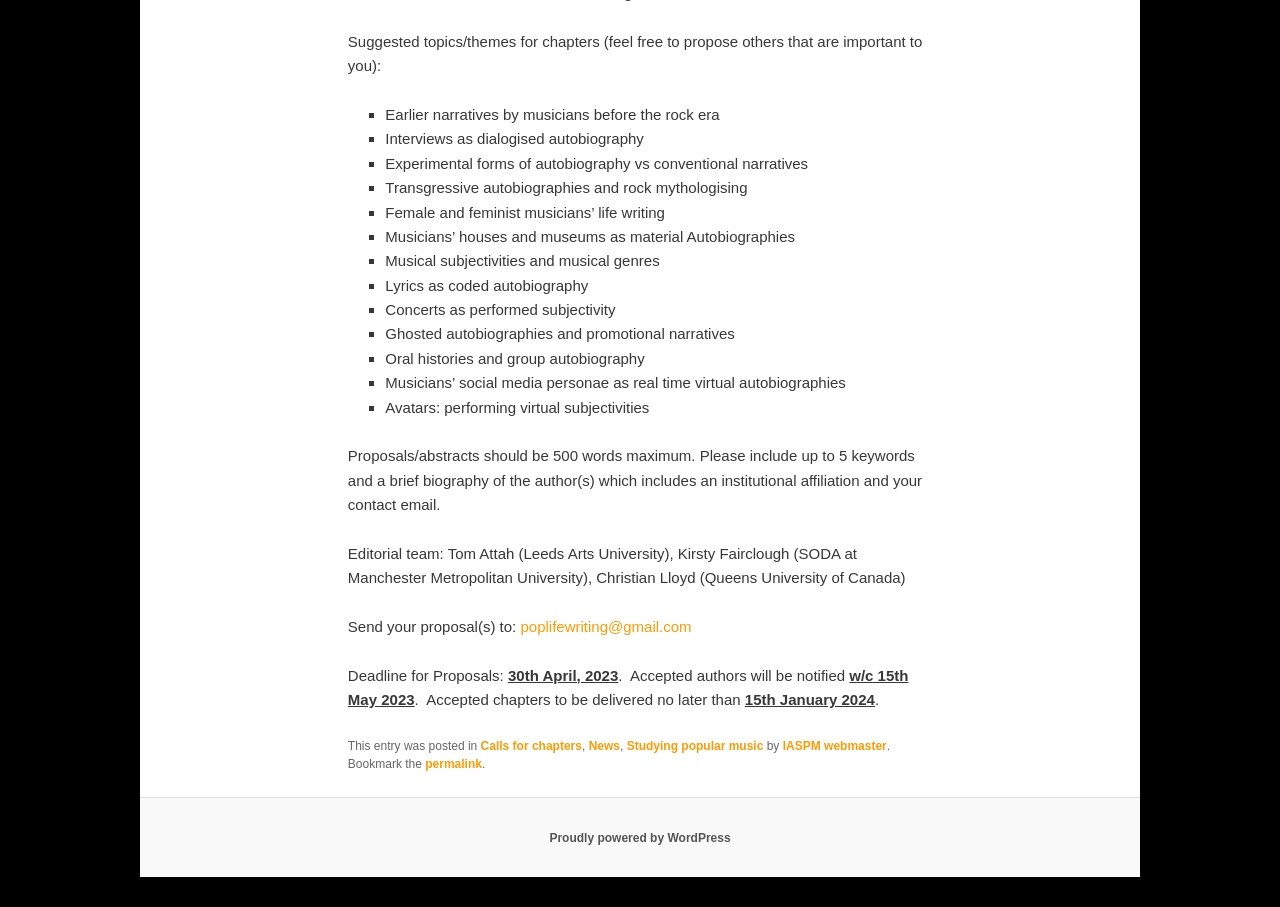Using the details in the image, give a detailed response to the question below:
Who are the members of the editorial team?

The webpage lists the editorial team as Tom Attah from Leeds Arts University, Kirsty Fairclough from SODA at Manchester Metropolitan University, and Christian Lloyd from Queens University of Canada, as stated in the text 'Editorial team: Tom Attah (Leeds Arts University), Kirsty Fairclough (SODA at Manchester Metropolitan University), Christian Lloyd (Queens University of Canada)'